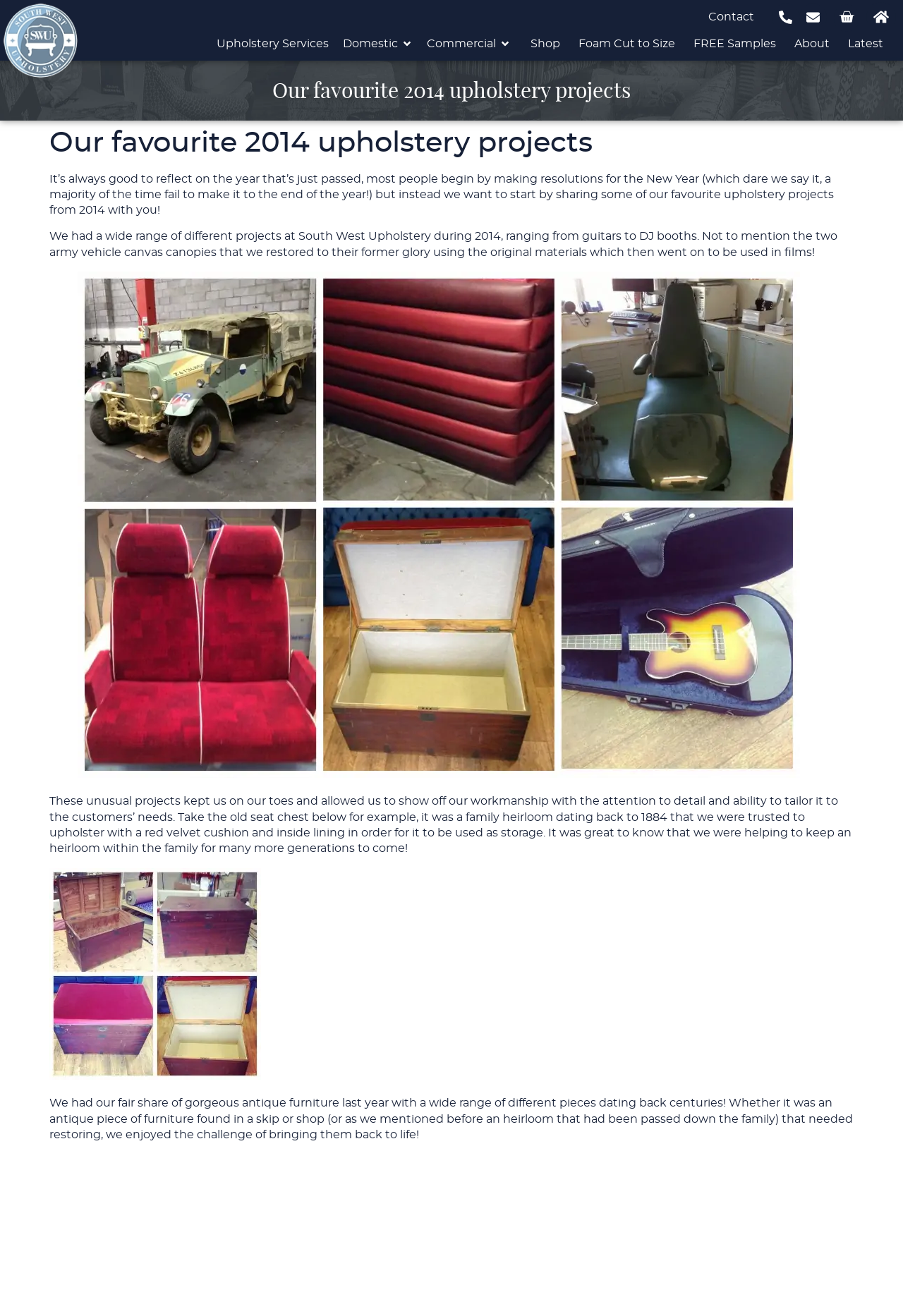Locate the bounding box coordinates of the element I should click to achieve the following instruction: "Explore Our Favourite 2014 Upholstery Projects".

[0.302, 0.06, 0.698, 0.078]